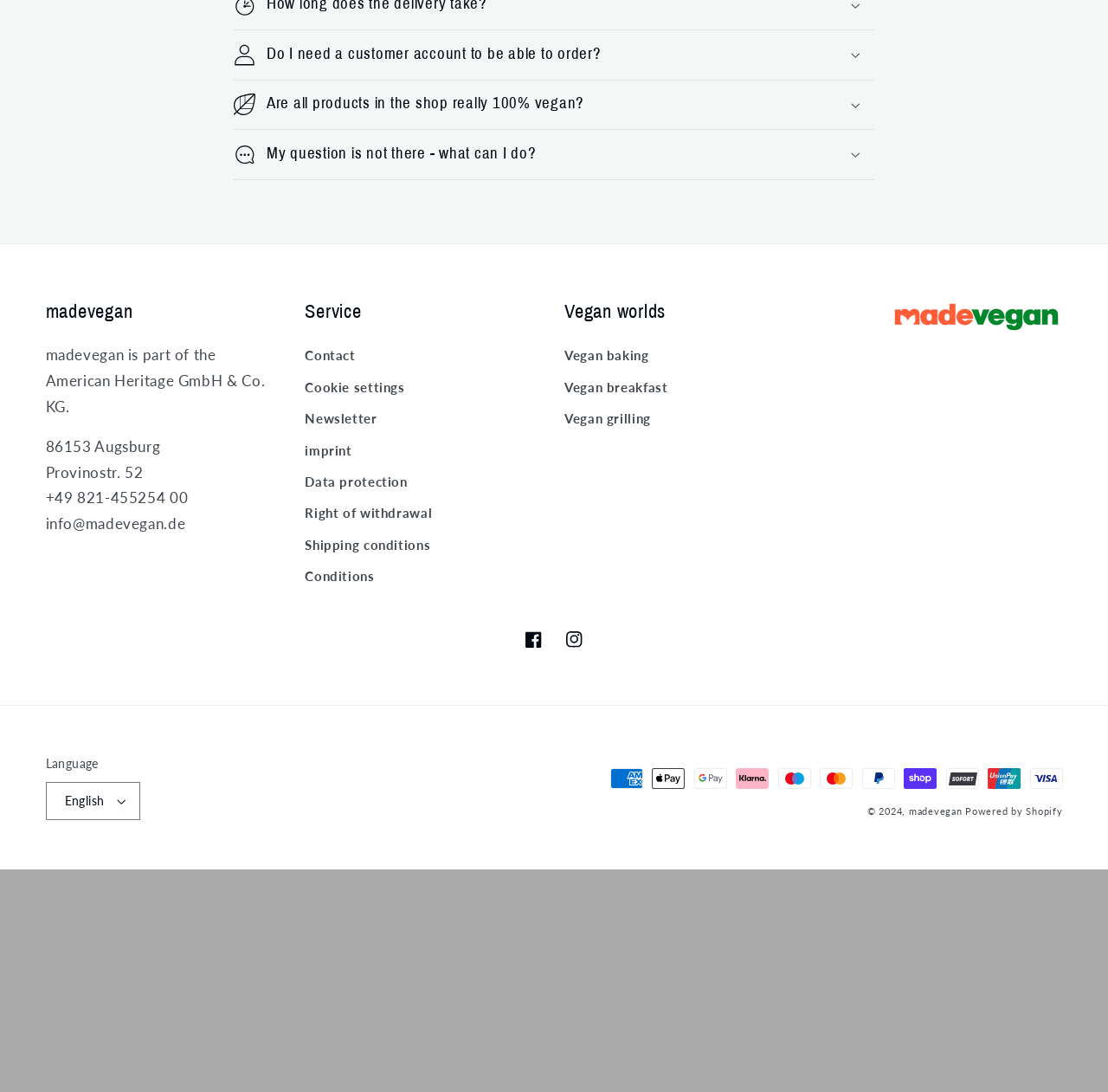Find the bounding box coordinates of the area to click in order to follow the instruction: "View 'imprint'".

[0.275, 0.398, 0.318, 0.427]